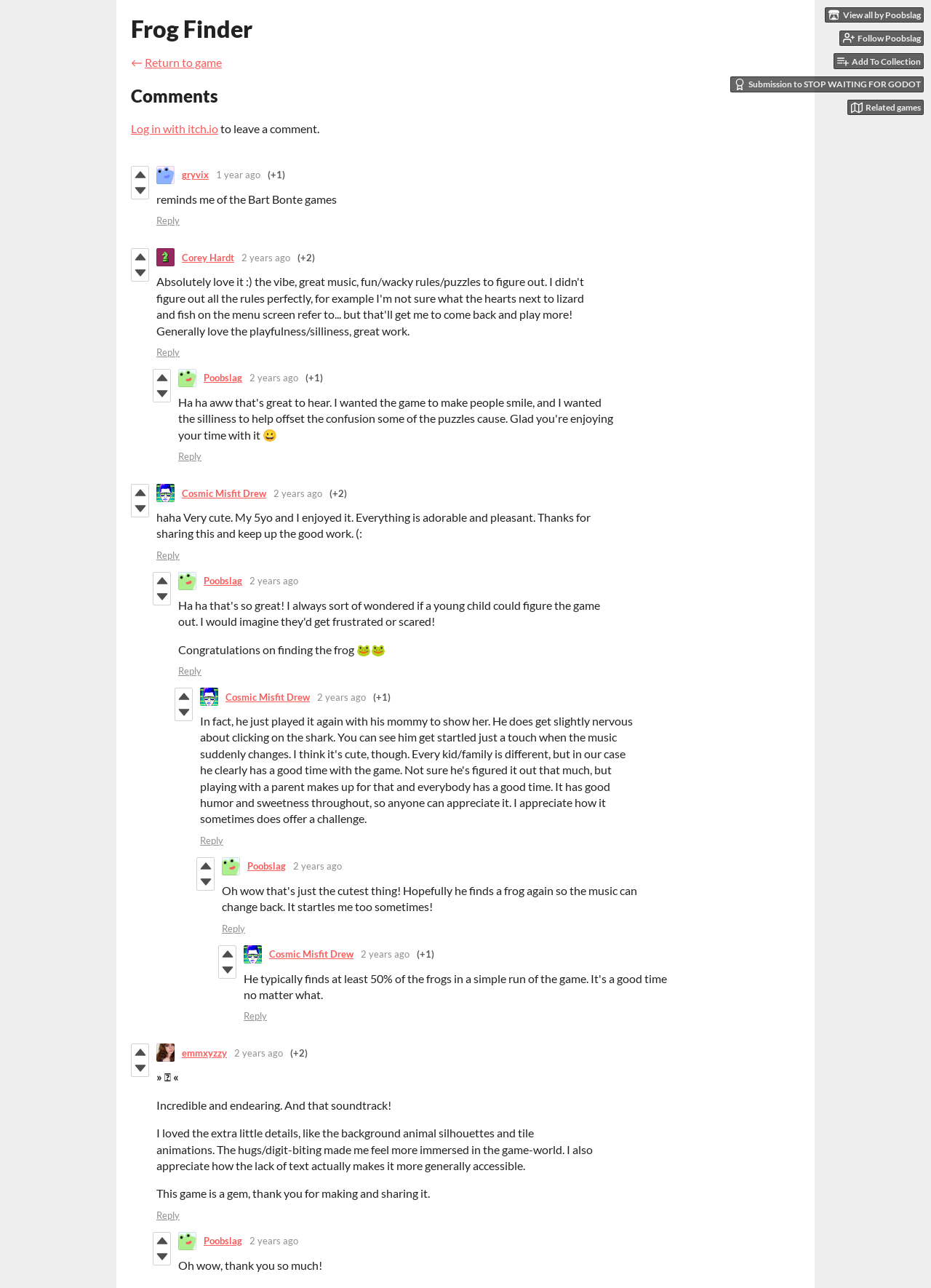Identify the bounding box coordinates of the region that needs to be clicked to carry out this instruction: "Vote up the comment". Provide these coordinates as four float numbers ranging from 0 to 1, i.e., [left, top, right, bottom].

[0.141, 0.129, 0.159, 0.142]